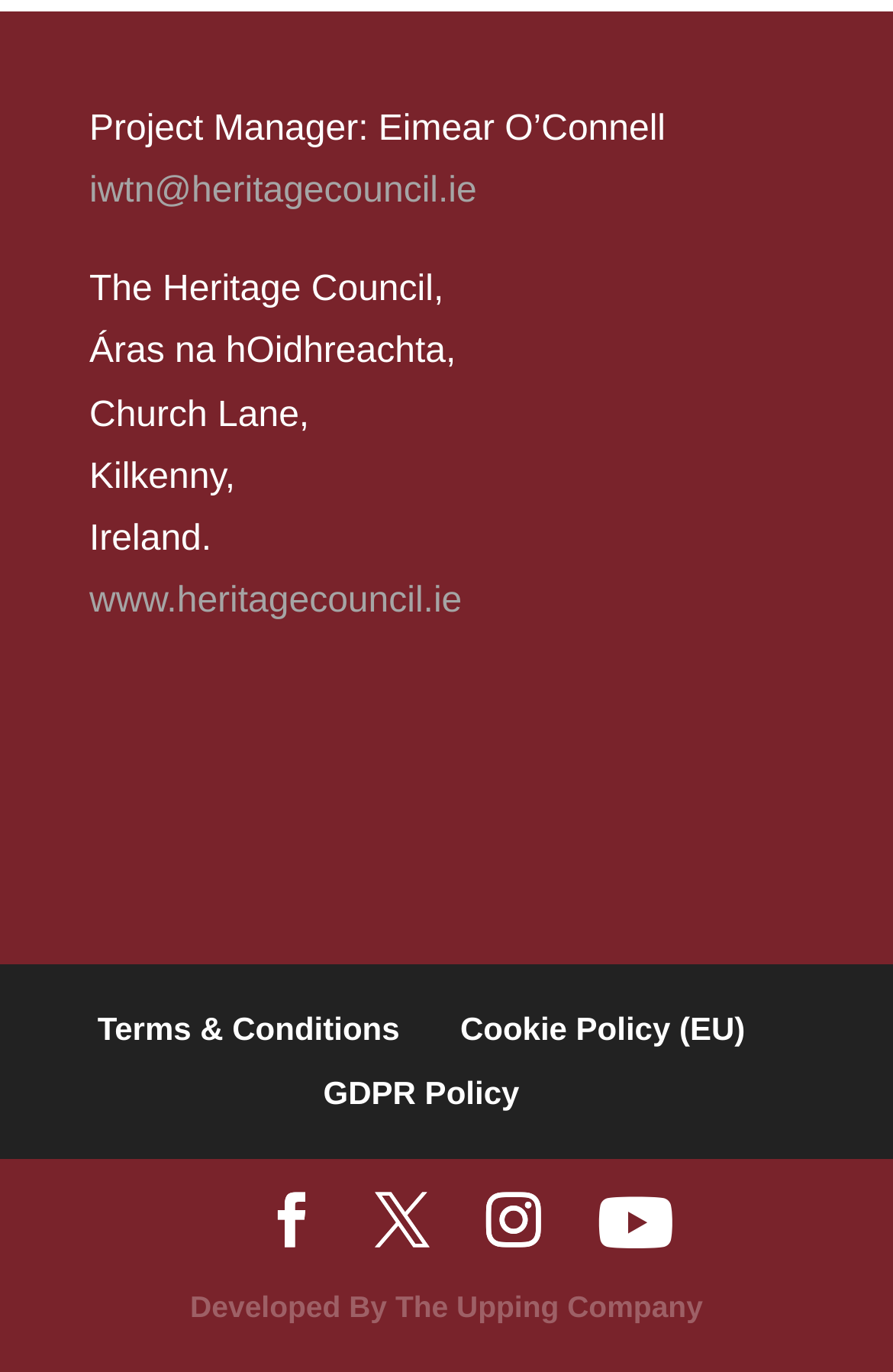Give a concise answer using one word or a phrase to the following question:
Who developed the website?

The Upping Company